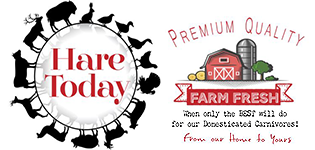What is emphasized by the tagline 'Premium Quality Farm Fresh'?
Please analyze the image and answer the question with as much detail as possible.

The tagline 'Premium Quality Farm Fresh' is meant to emphasize the brand's focus on providing high-quality, fresh food for domesticated carnivores, which is a key aspect of the brand's value proposition.